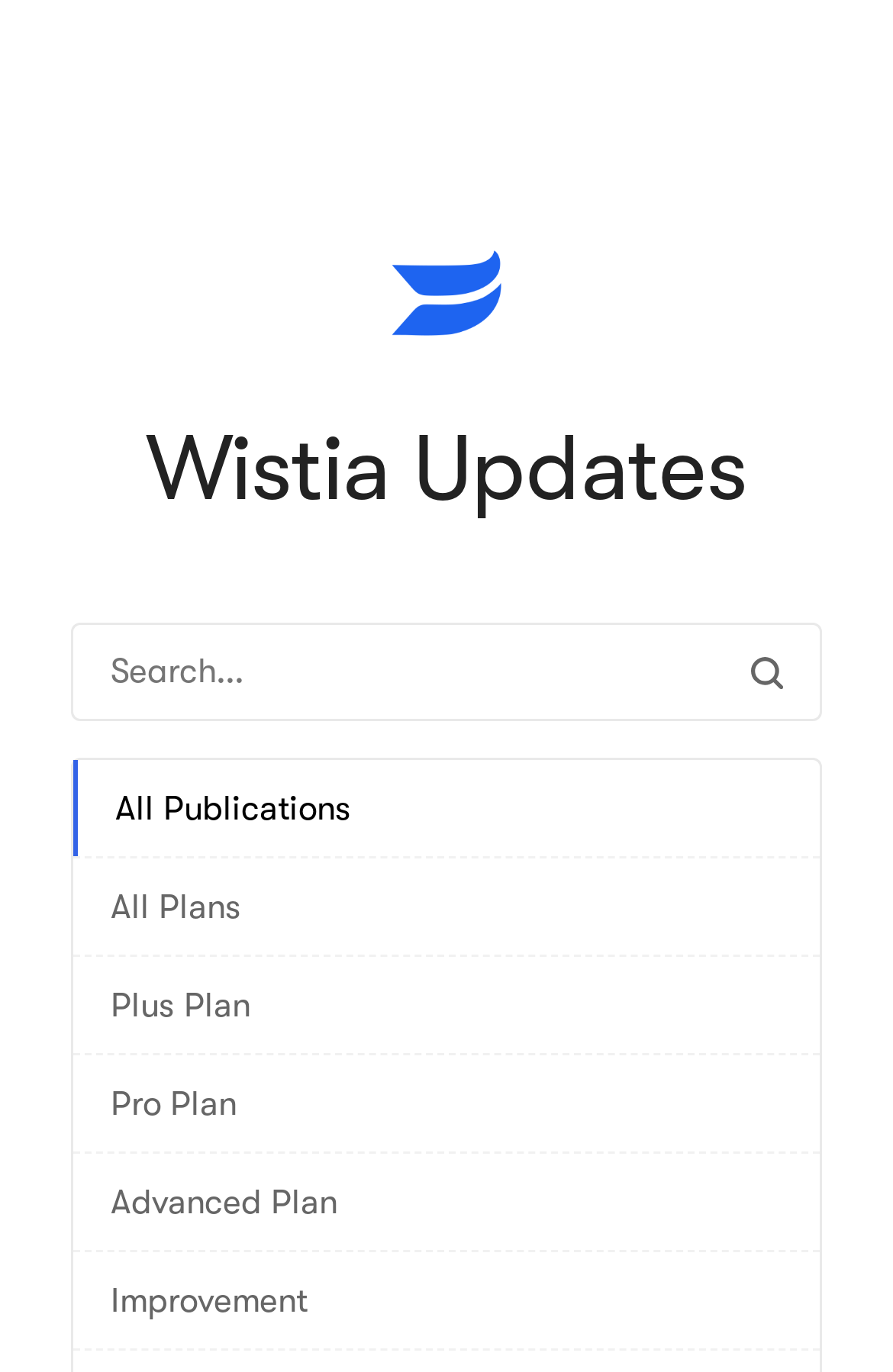Please identify the bounding box coordinates of the element I need to click to follow this instruction: "Read Improvement".

[0.083, 0.913, 0.917, 0.983]